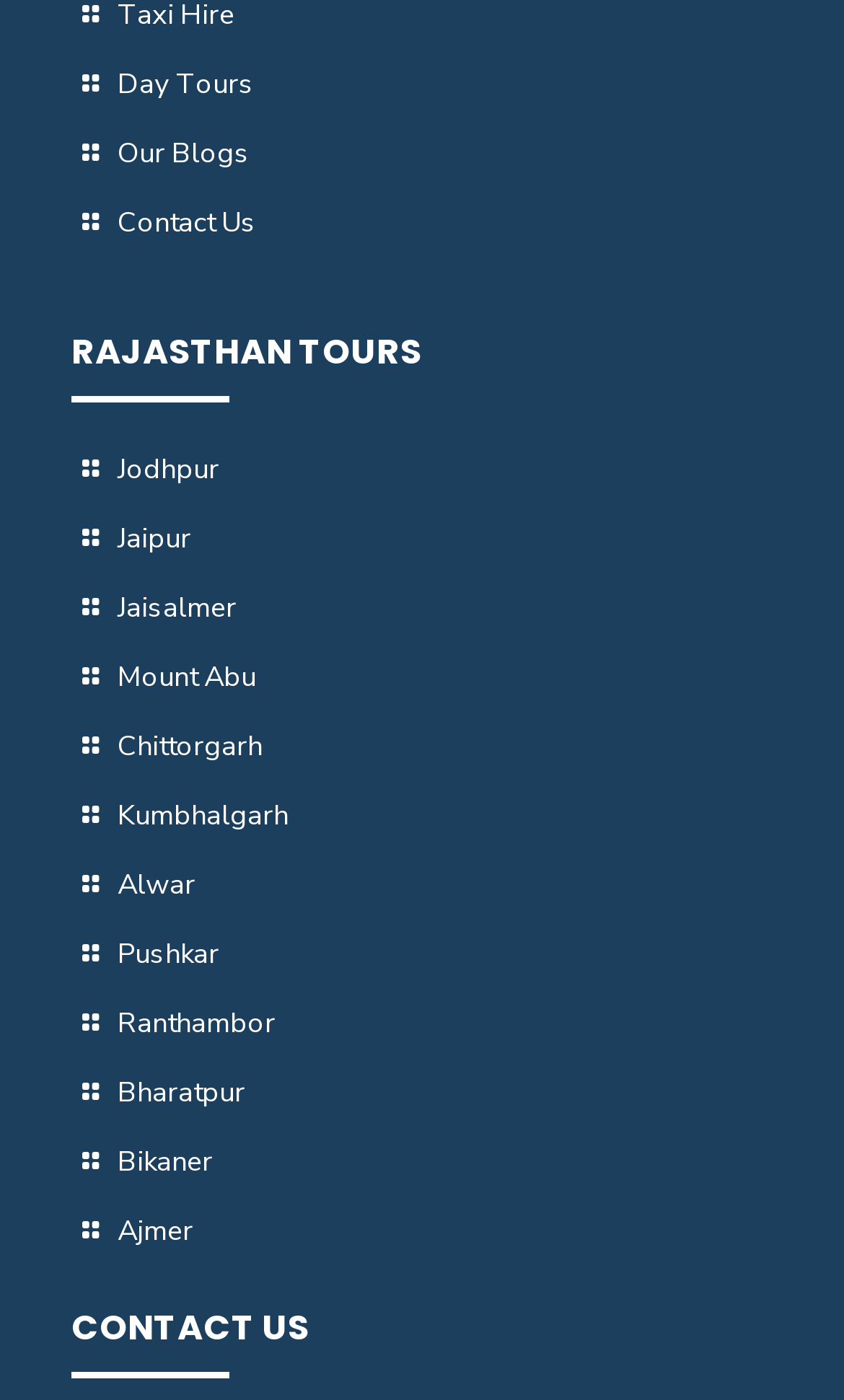What is the last city listed for Rajasthan tours?
Please provide a detailed and thorough answer to the question.

I looked at the list of links under 'RAJASTHAN TOURS' heading and found that the last city listed is Ajmer.